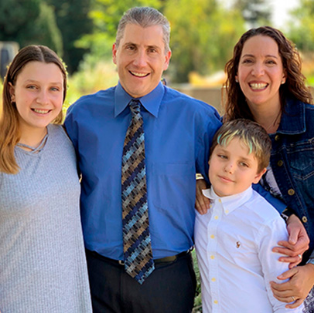Reply to the question with a single word or phrase:
What type of jacket is the woman wearing?

Denim